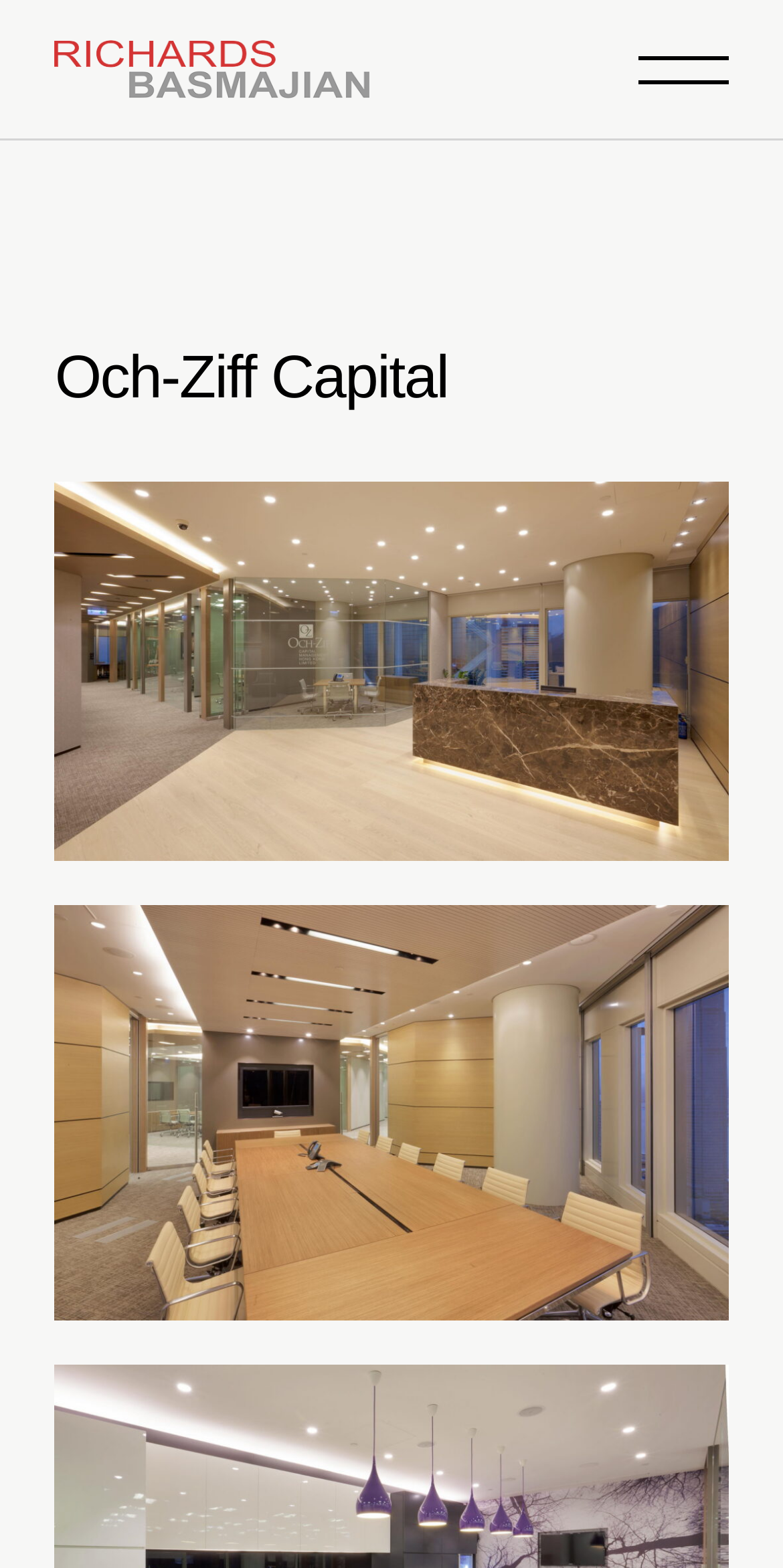What is the logo above the text 'Och-Ziff Capital'?
Please provide a single word or phrase answer based on the image.

logo main